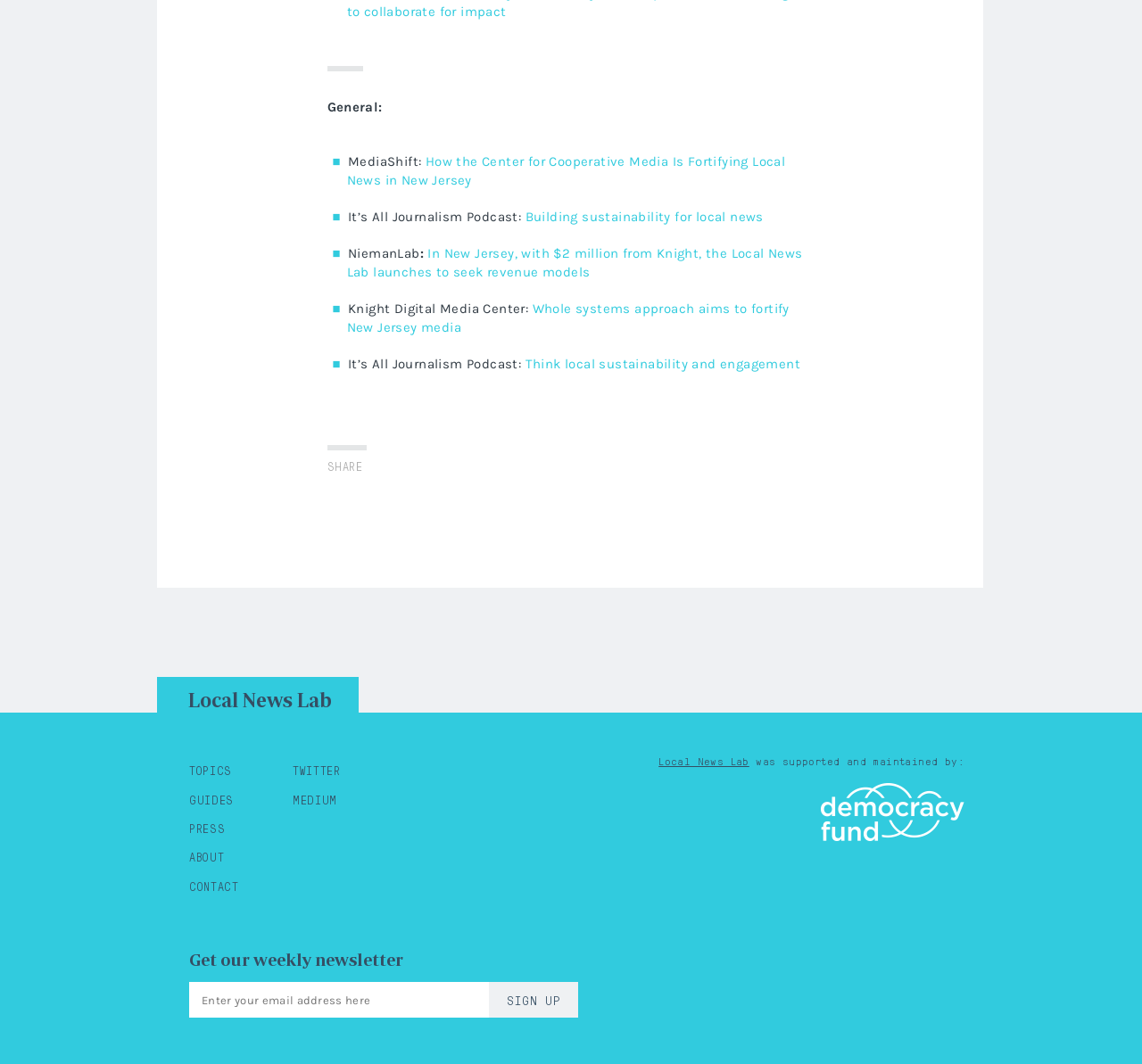Provide a brief response to the question below using one word or phrase:
What is the organization supported by?

Knight